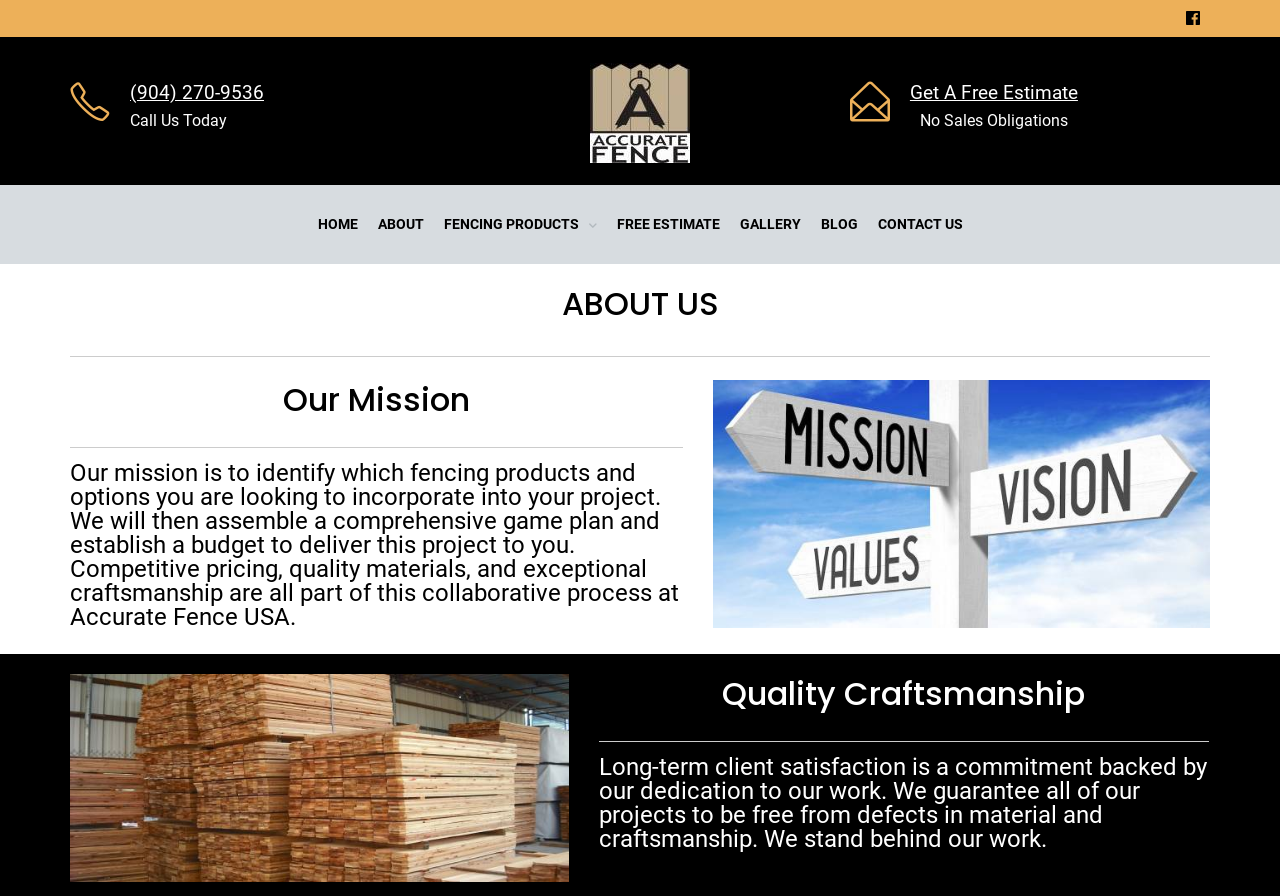What is the company name?
Refer to the image and give a detailed answer to the query.

I found the company name by looking at the link element with the text 'Accurate Fence USA' which is located at the top of the page, next to the logo image.